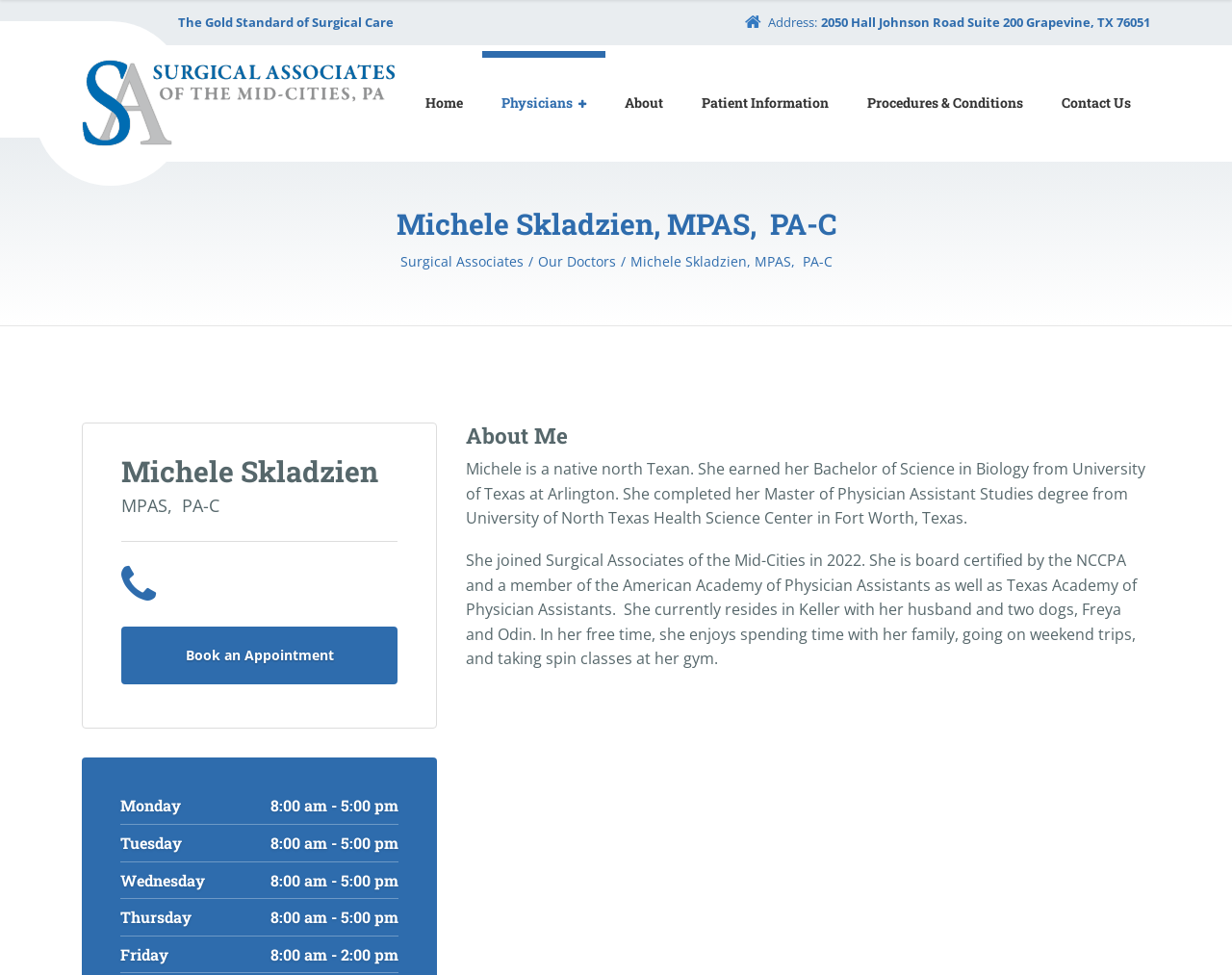Determine the main text heading of the webpage and provide its content.

Michele Skladzien, MPAS,  PA-C